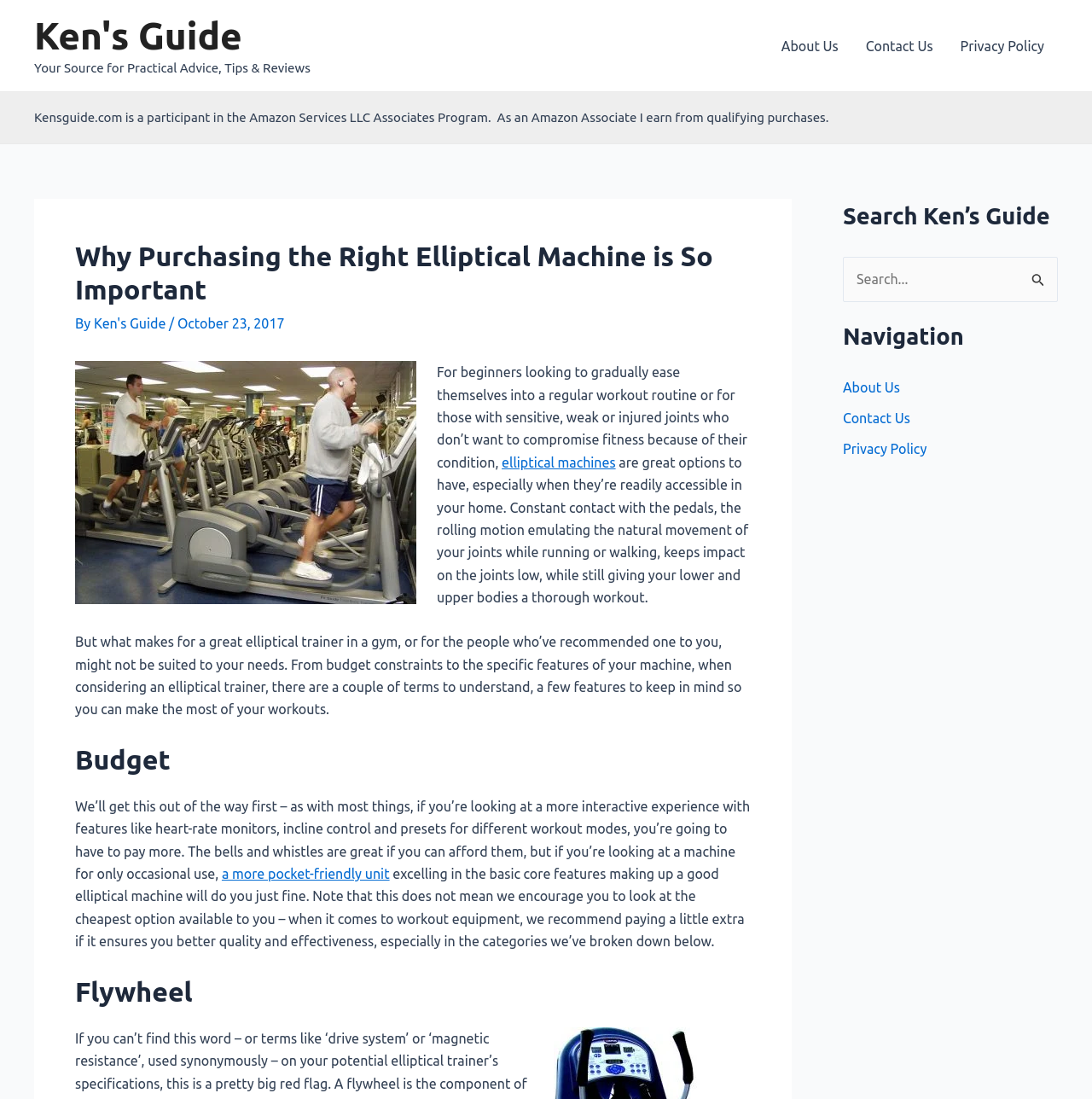Locate the bounding box coordinates of the clickable region necessary to complete the following instruction: "Search for something". Provide the coordinates in the format of four float numbers between 0 and 1, i.e., [left, top, right, bottom].

None